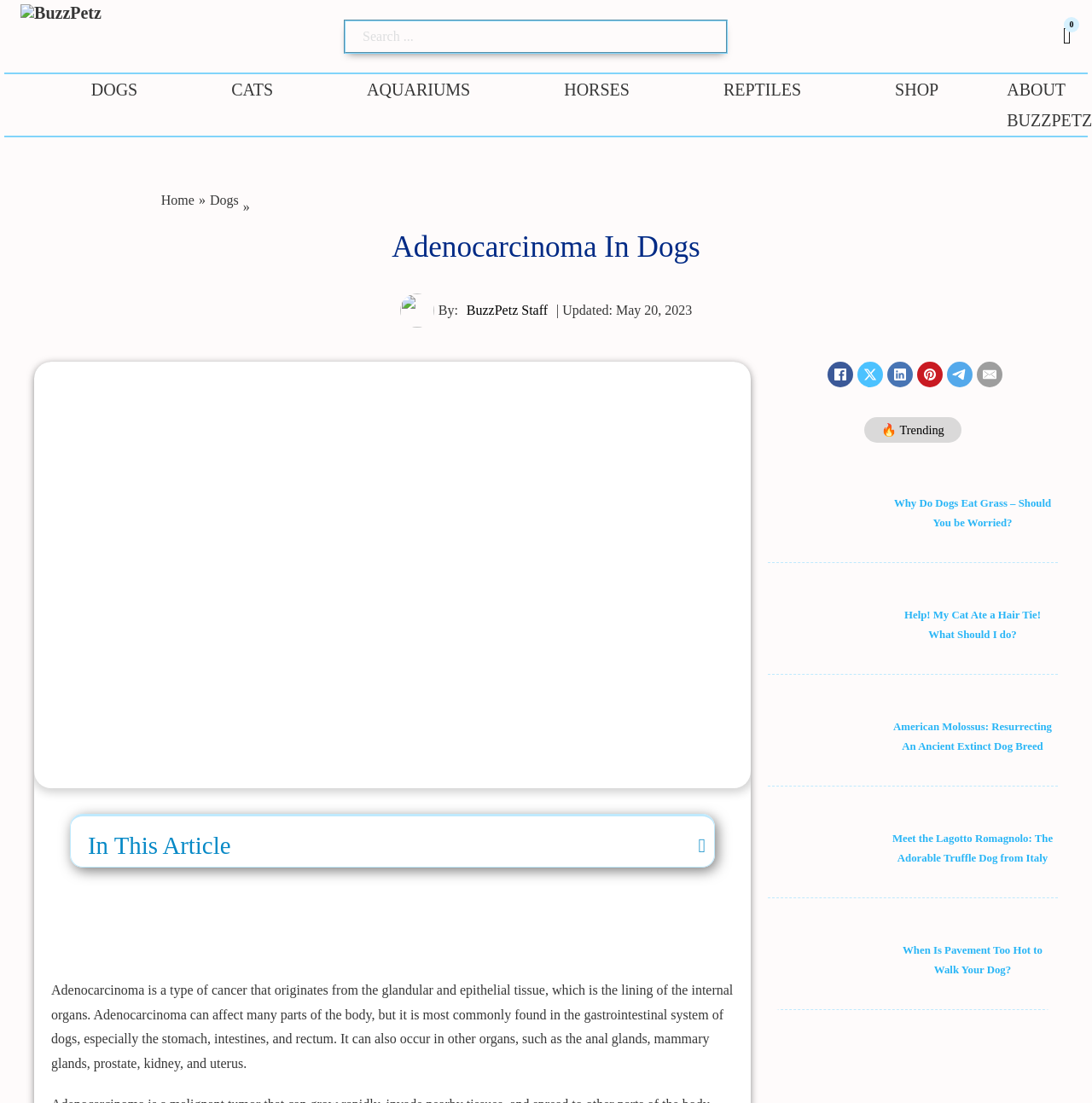Using the webpage screenshot, locate the HTML element that fits the following description and provide its bounding box: "BuzzPetz Staff".

[0.427, 0.274, 0.502, 0.288]